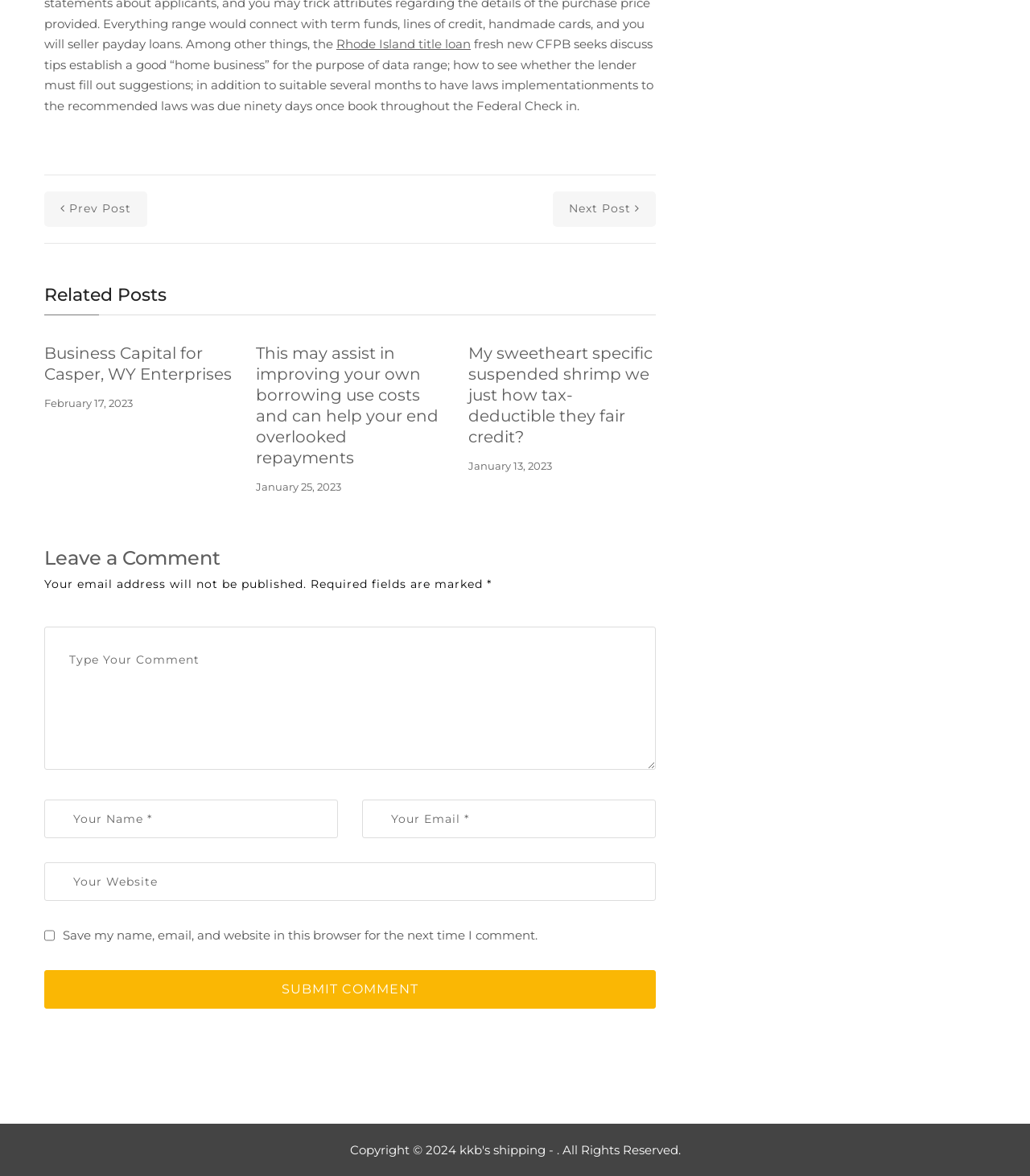Answer this question using a single word or a brief phrase:
How many textboxes are required on the comment form?

3